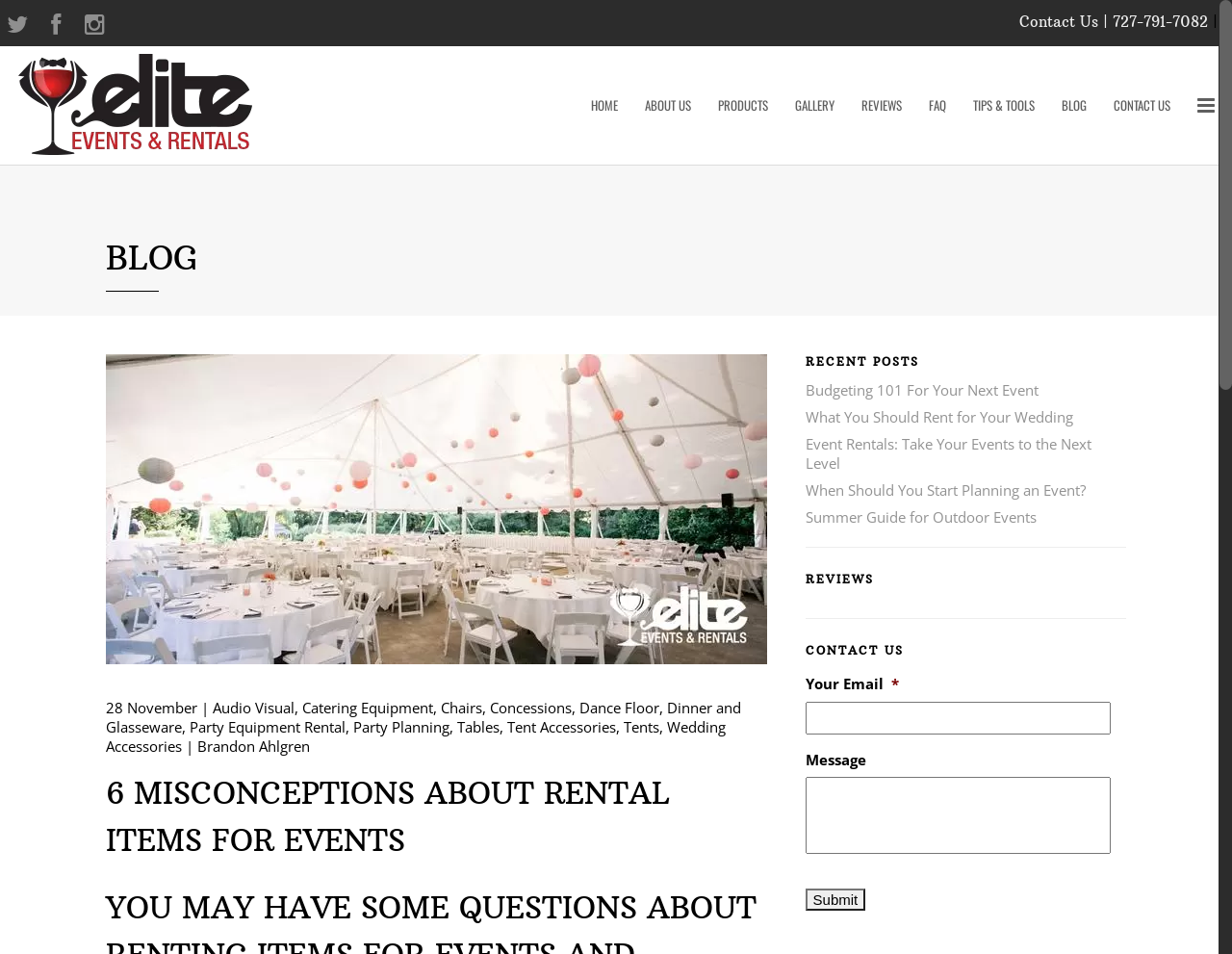How many recent posts are listed?
Provide a fully detailed and comprehensive answer to the question.

I counted the number of link elements under the 'RECENT POSTS' section, starting from 'Budgeting 101 For Your Next Event' to 'Summer Guide for Outdoor Events', and found a total of 5 recent posts.